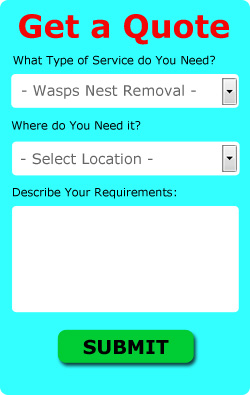Provide a comprehensive description of the image.

The image features a vibrant quote request form designed for pest control services, specifically focusing on wasp nest removal. The background is bright turquoise, which contrasts sharply with the bold red header that reads "Get a Quote." Below this, there are three input fields labeled for the user's information: 

1. **Service Type:** A dropdown menu allowing users to select "Wasps Nest Removal."
2. **Location:** Another dropdown prompting users to choose their service area.
3. **Description:** A text area where customers can detail their requirements or any specific issues they are experiencing.

At the bottom of the form, there is a large green button labeled "SUBMIT," inviting users to send their request. This form aims to facilitate communication between potential customers and pest control specialists, making it easy for residents to obtain assistance in removing wasp nests from their properties.